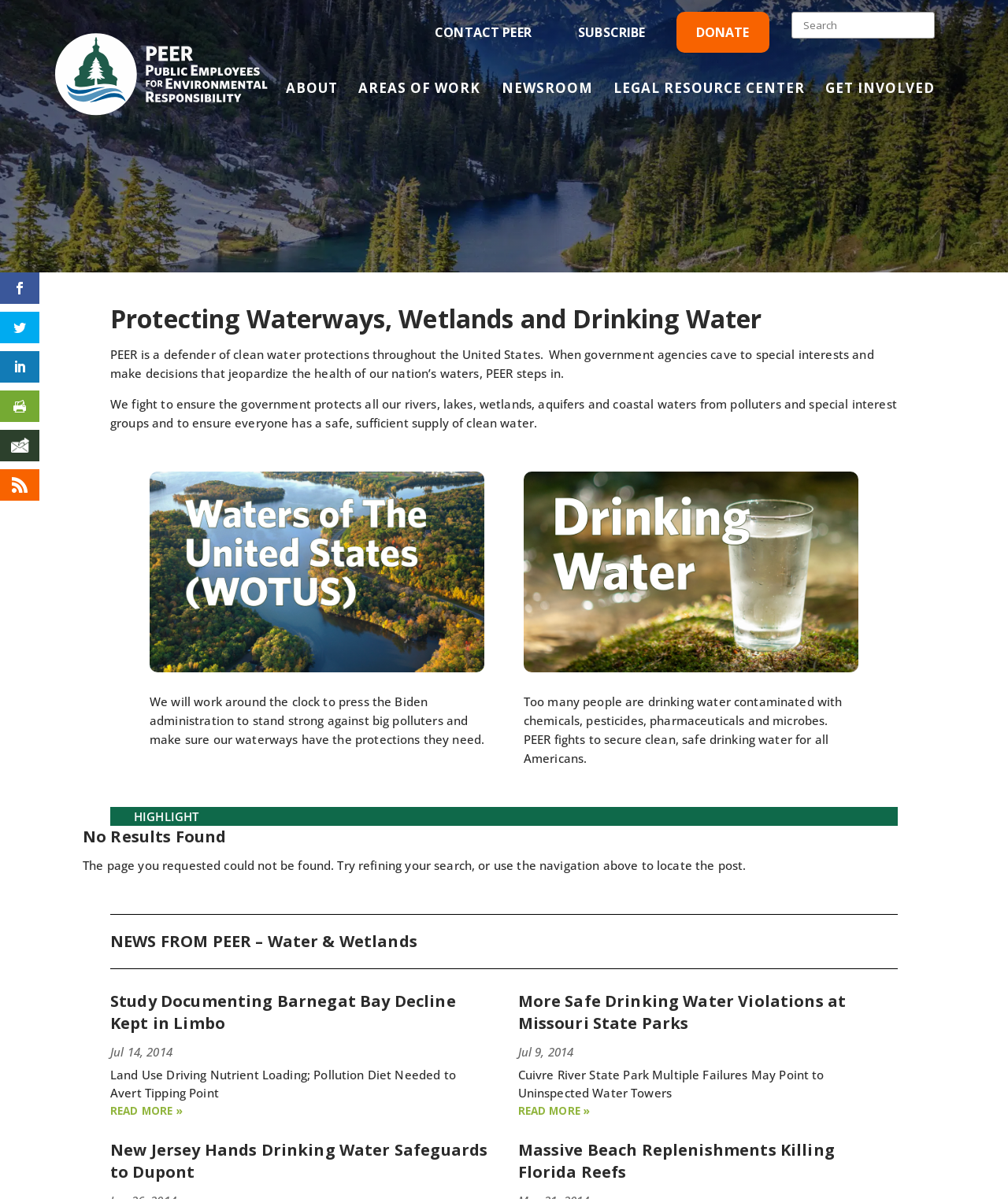Identify the bounding box coordinates of the clickable region necessary to fulfill the following instruction: "View More Safe Drinking Water Violations at Missouri State Parks". The bounding box coordinates should be four float numbers between 0 and 1, i.e., [left, top, right, bottom].

[0.514, 0.921, 0.585, 0.932]